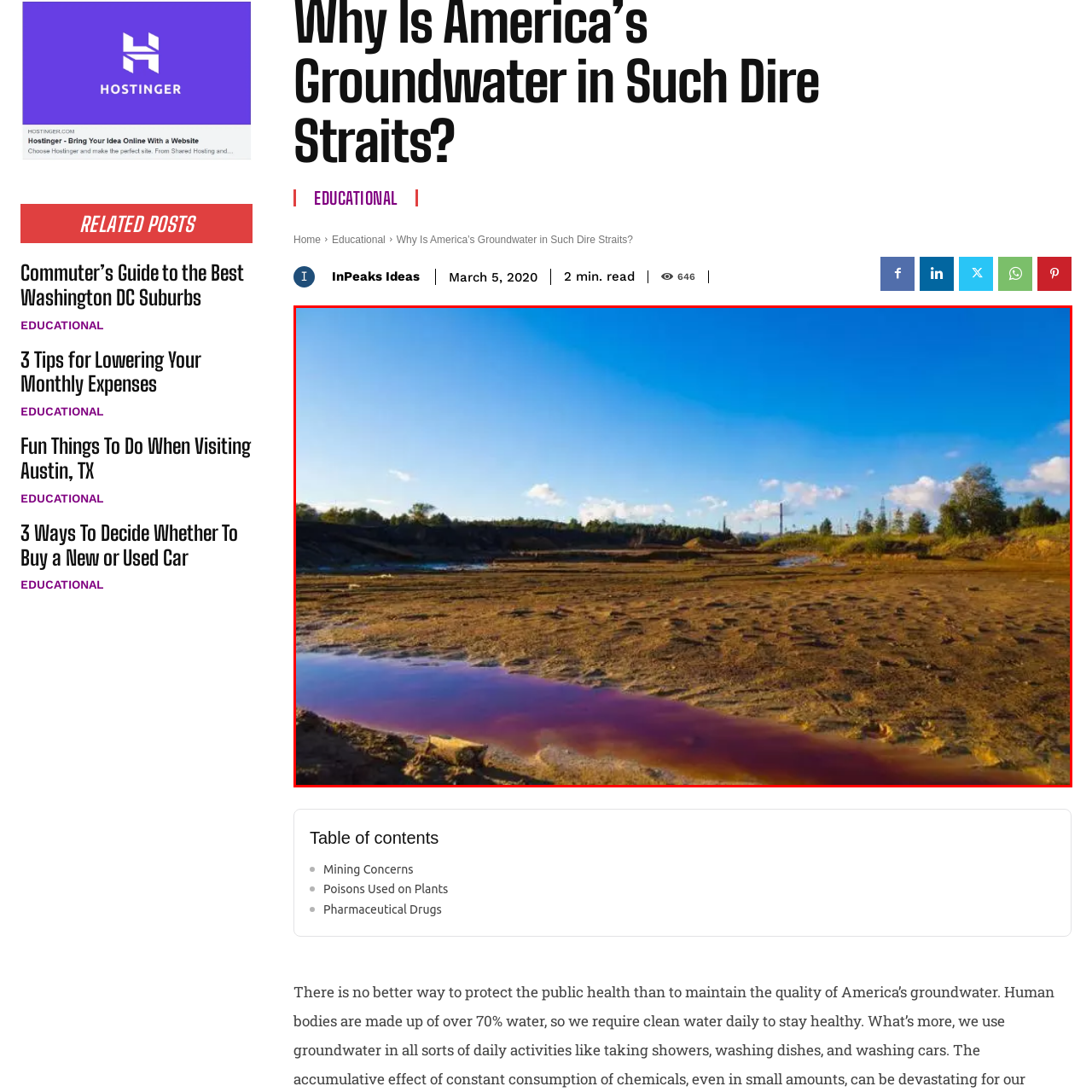Explain comprehensively what is shown in the image marked by the red outline.

The image depicts a desolate landscape characterized by a dry, sandy terrain with patches of reddish water pooling in the foreground. The vast expanse showcases a clear blue sky dotted with a few fluffy white clouds, creating a stark contrast against the warm, sandy colors of the ground. In the background, a line of trees can be seen, with hints of industrial structures peeking through, suggesting possible human intervention in the area. This scene evokes a sense of environmental concern, potentially highlighting issues related to land use or the impacts of nearby industrial activities. The combination of natural beauty and signs of degradation prompts reflection on the balance between development and environmental preservation.